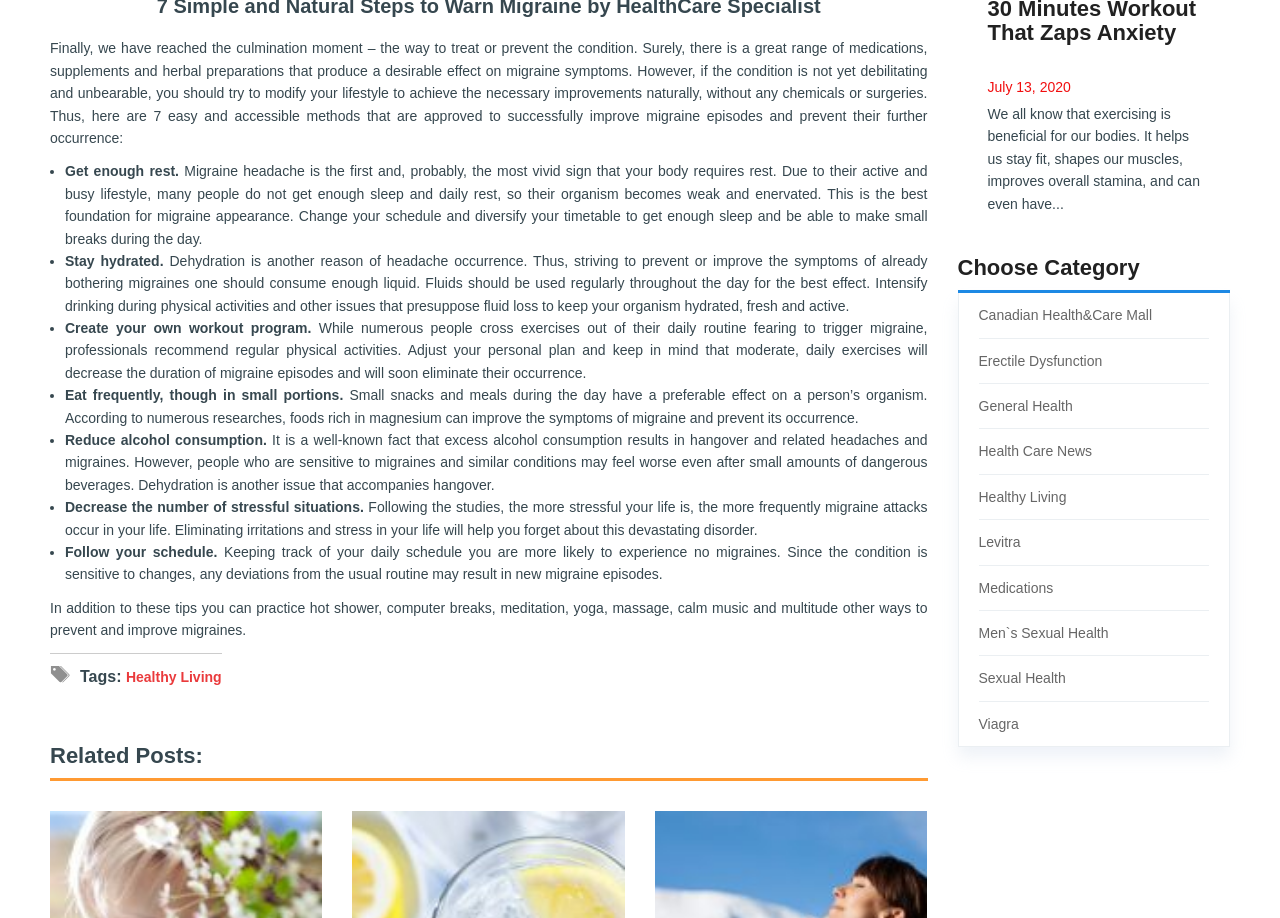What is the main topic of the article?
Refer to the image and provide a thorough answer to the question.

The main topic of the article is migraines, as it discusses ways to treat or prevent migraines, and provides 7 easy and accessible methods to improve migraine episodes and prevent their further occurrence.